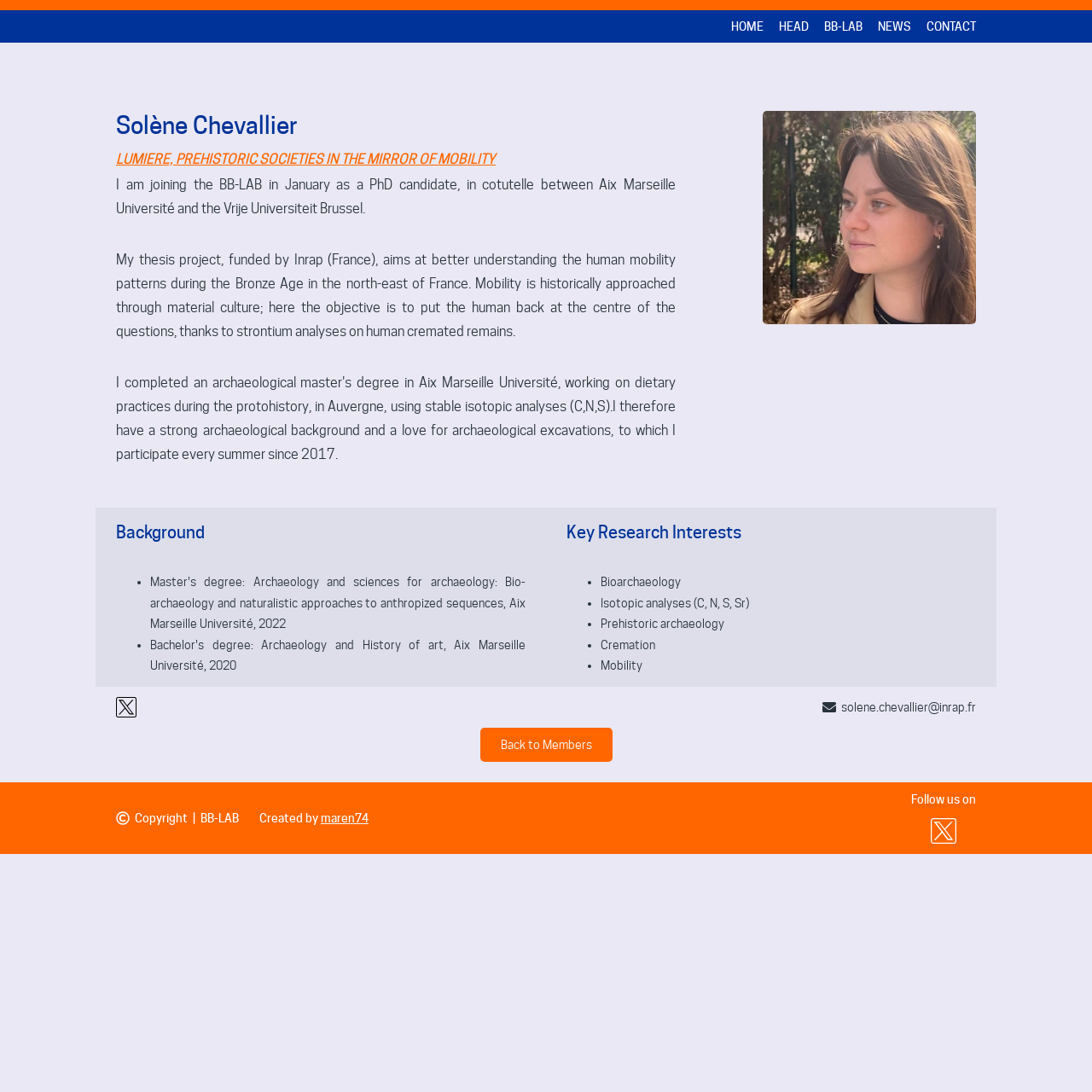Provide a brief response to the question below using a single word or phrase: 
What is Solène Chevallier's research focus?

Bioarchaeology